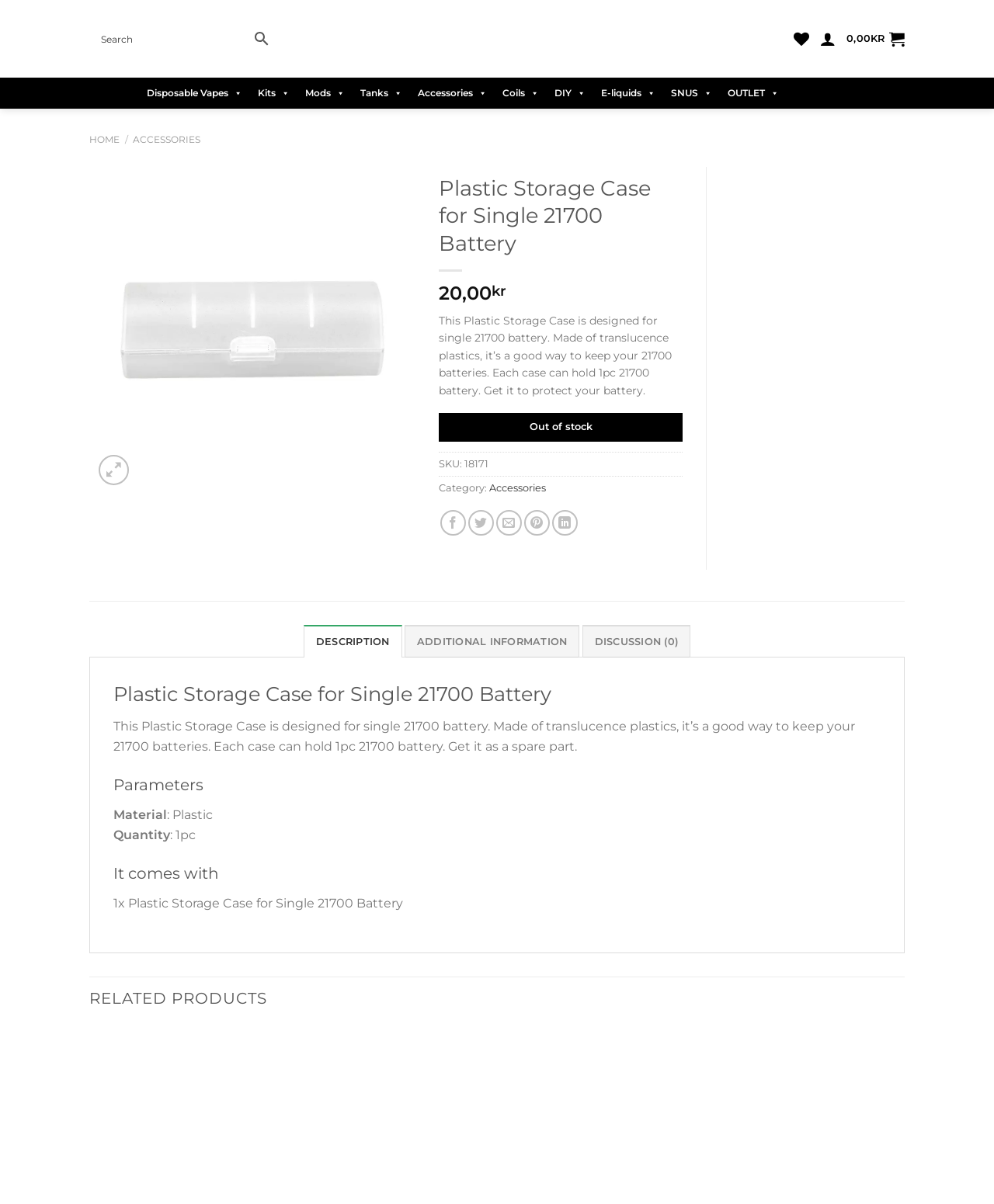What is the text of the webpage's headline?

Plastic Storage Case for Single 21700 Battery